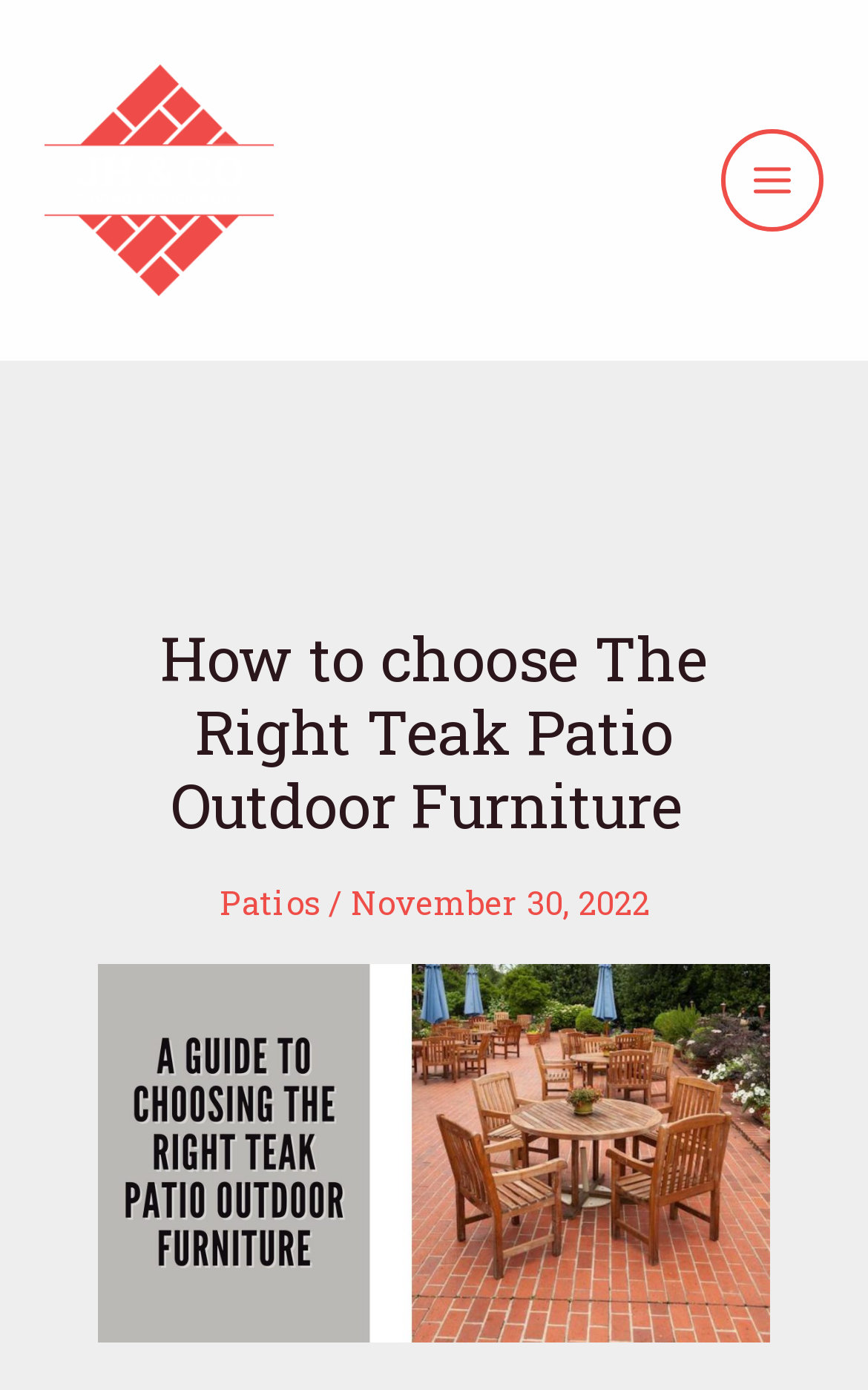What is the main topic of the webpage?
Analyze the image and provide a thorough answer to the question.

The main heading of the webpage is 'How to choose The Right Teak Patio Outdoor Furniture', which suggests that the main topic of the webpage is related to Teak Patio Outdoor Furniture.